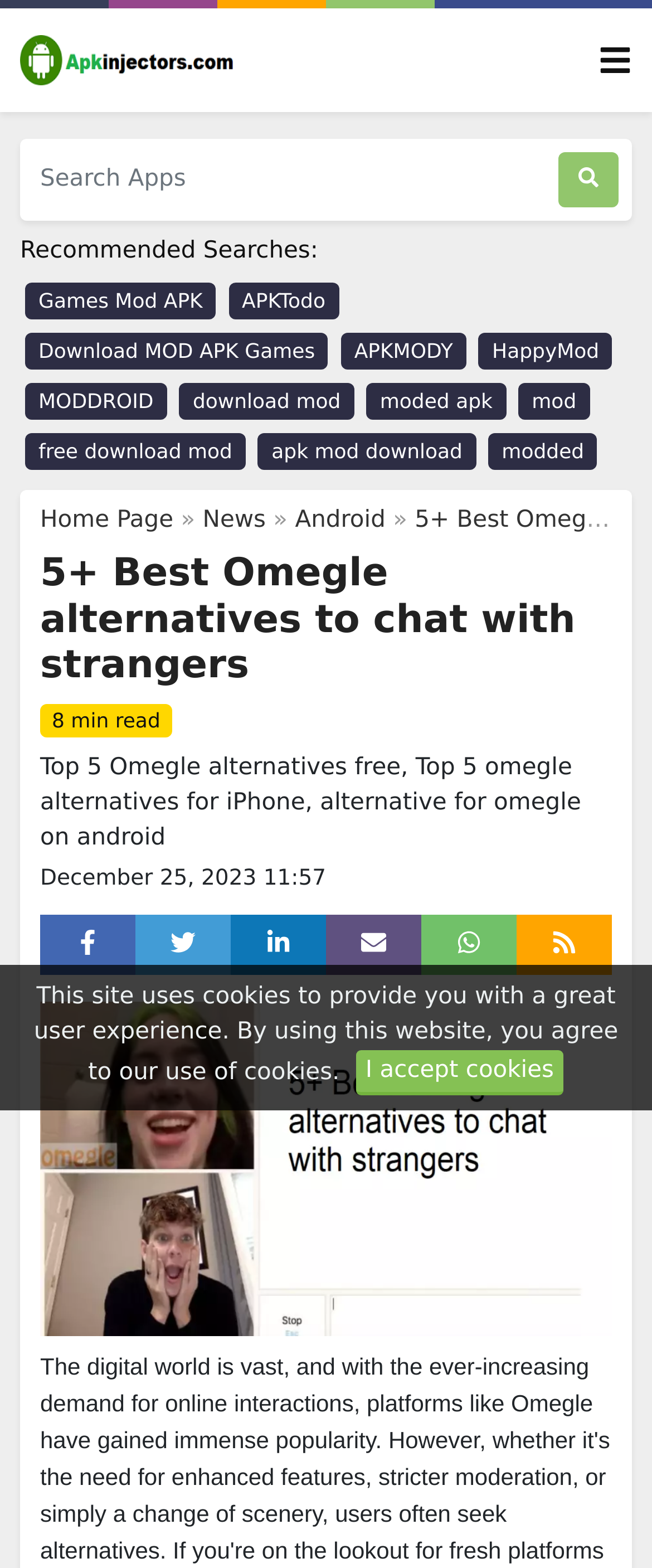Please find the bounding box coordinates of the element's region to be clicked to carry out this instruction: "Explore Android section".

[0.452, 0.323, 0.591, 0.34]